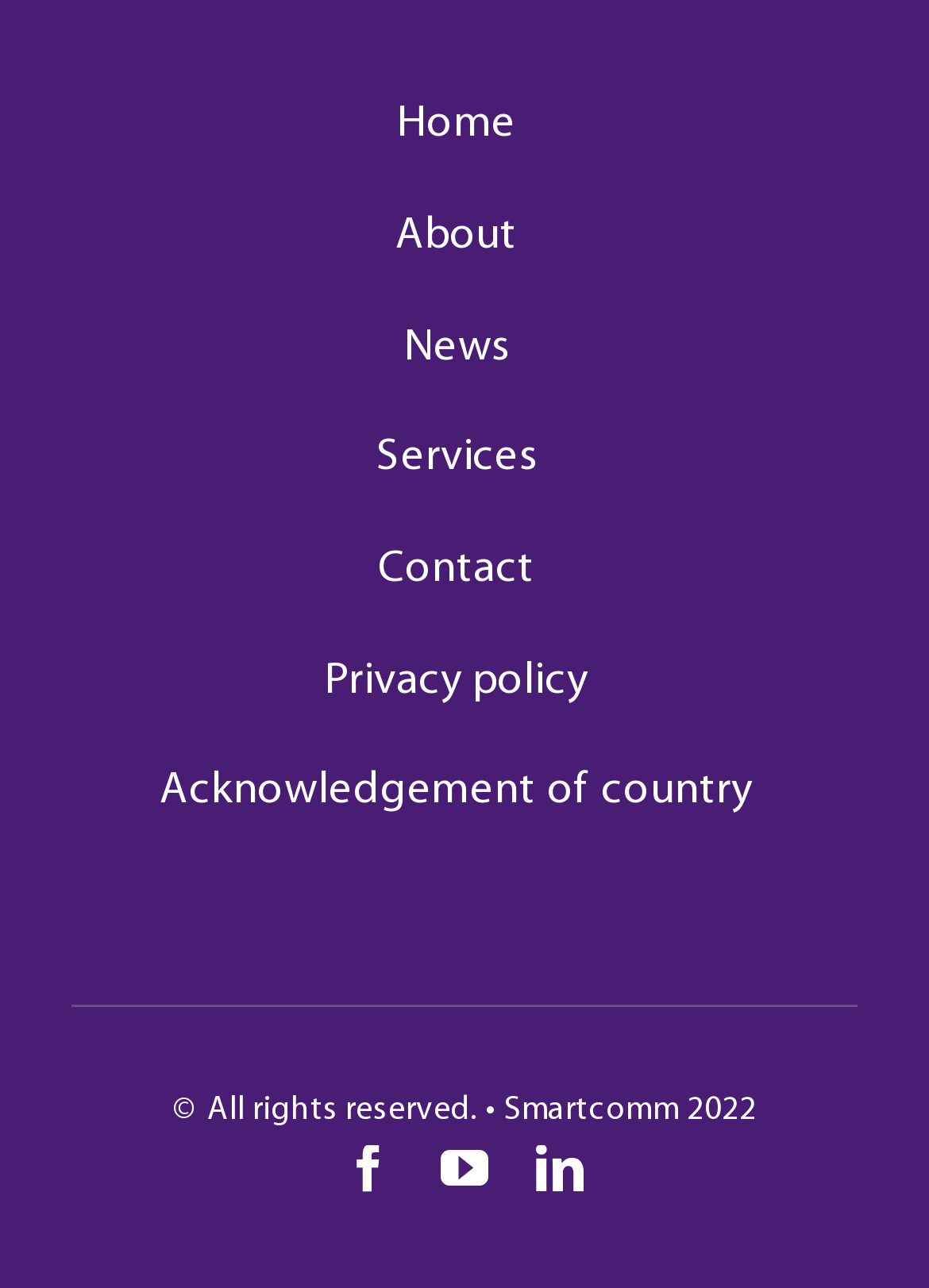Please identify the coordinates of the bounding box for the clickable region that will accomplish this instruction: "visit facebook page".

[0.371, 0.889, 0.423, 0.926]